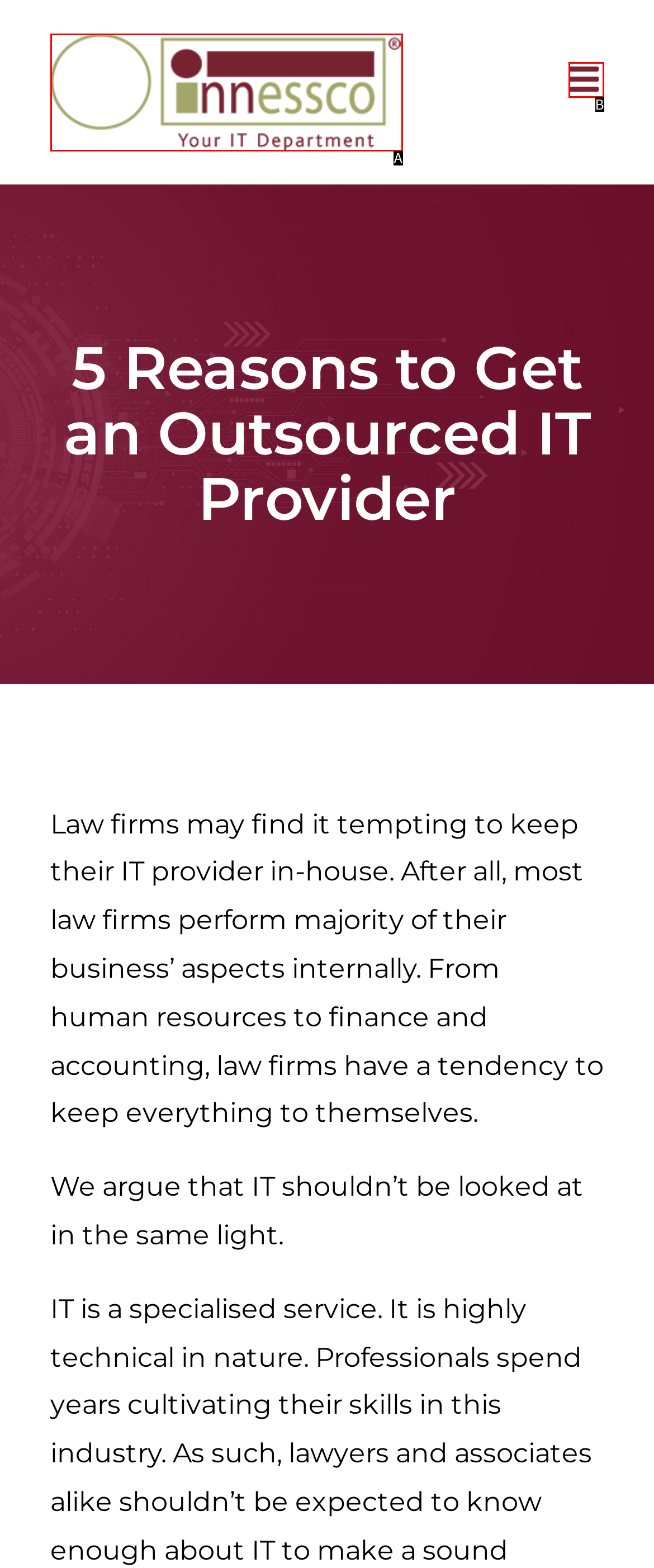Choose the letter of the UI element that aligns with the following description: alt="Innessco Logo"
State your answer as the letter from the listed options.

A